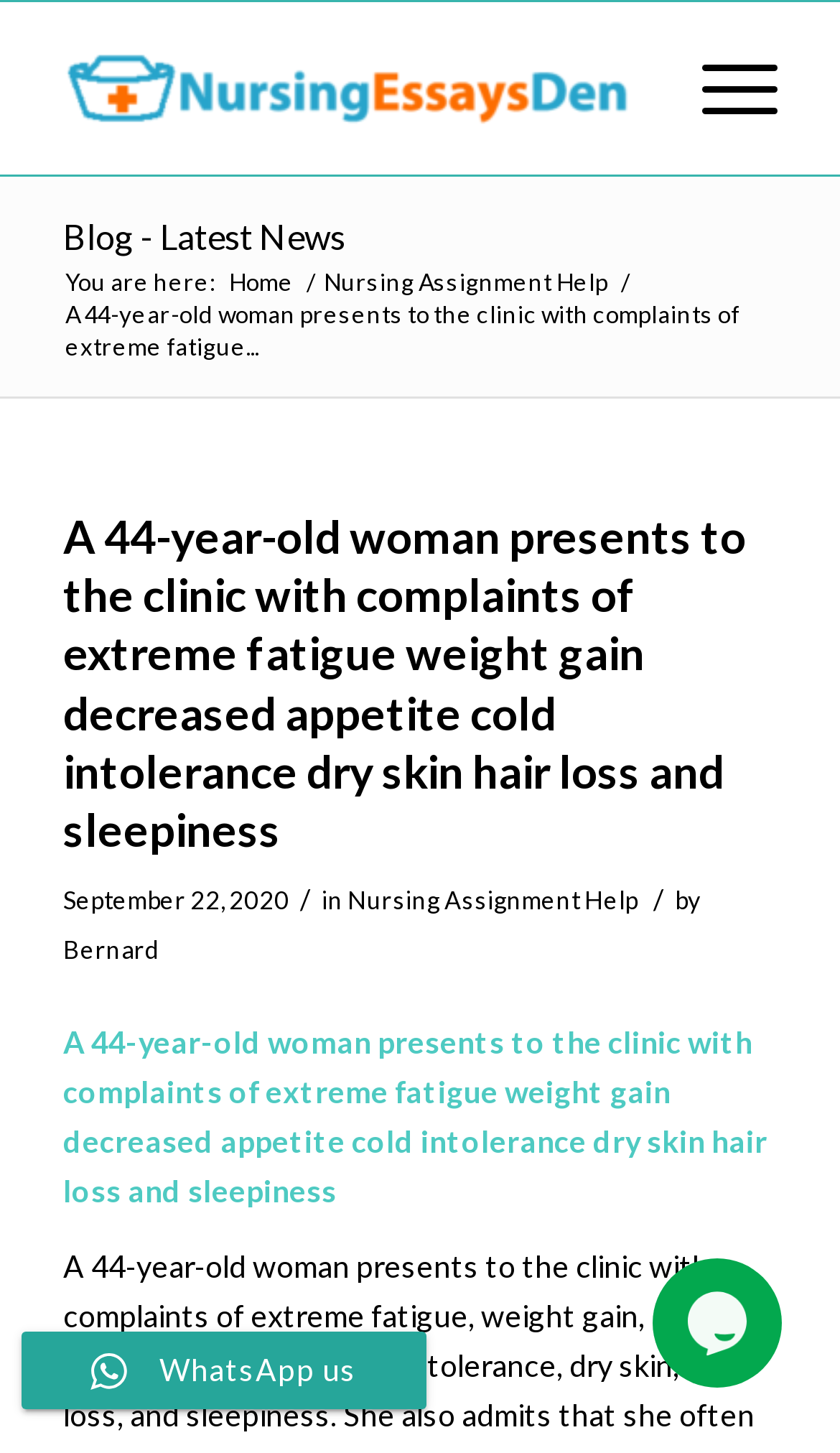Pinpoint the bounding box coordinates of the element that must be clicked to accomplish the following instruction: "Contact 'Bernard' through the link". The coordinates should be in the format of four float numbers between 0 and 1, i.e., [left, top, right, bottom].

[0.075, 0.643, 0.19, 0.662]